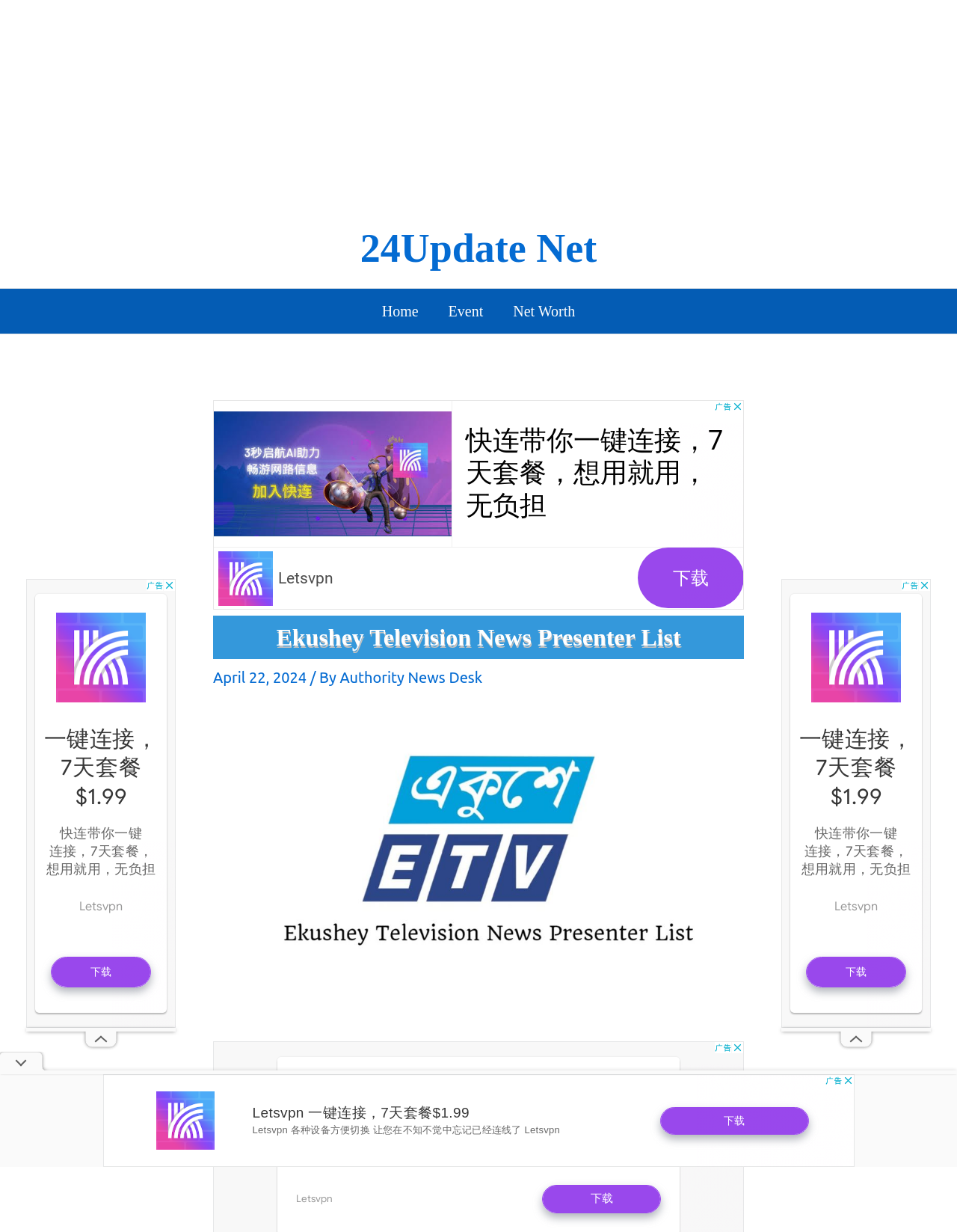Give the bounding box coordinates for the element described by: "Event".

[0.453, 0.234, 0.521, 0.271]